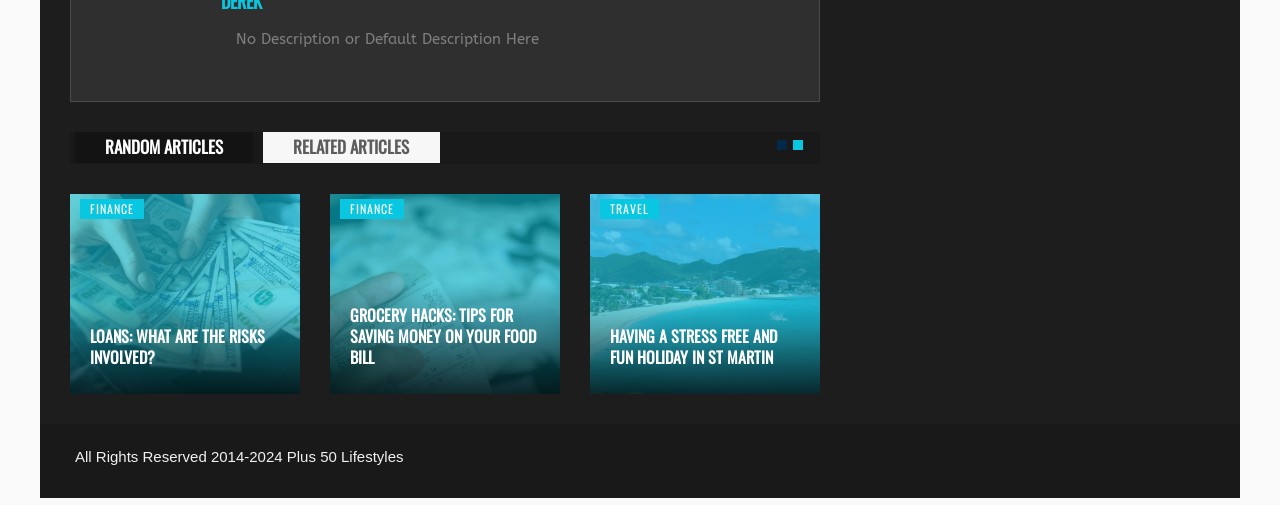Find the bounding box coordinates of the element you need to click on to perform this action: 'Click on FINANCE'. The coordinates should be represented by four float values between 0 and 1, in the format [left, top, right, bottom].

[0.062, 0.393, 0.112, 0.433]